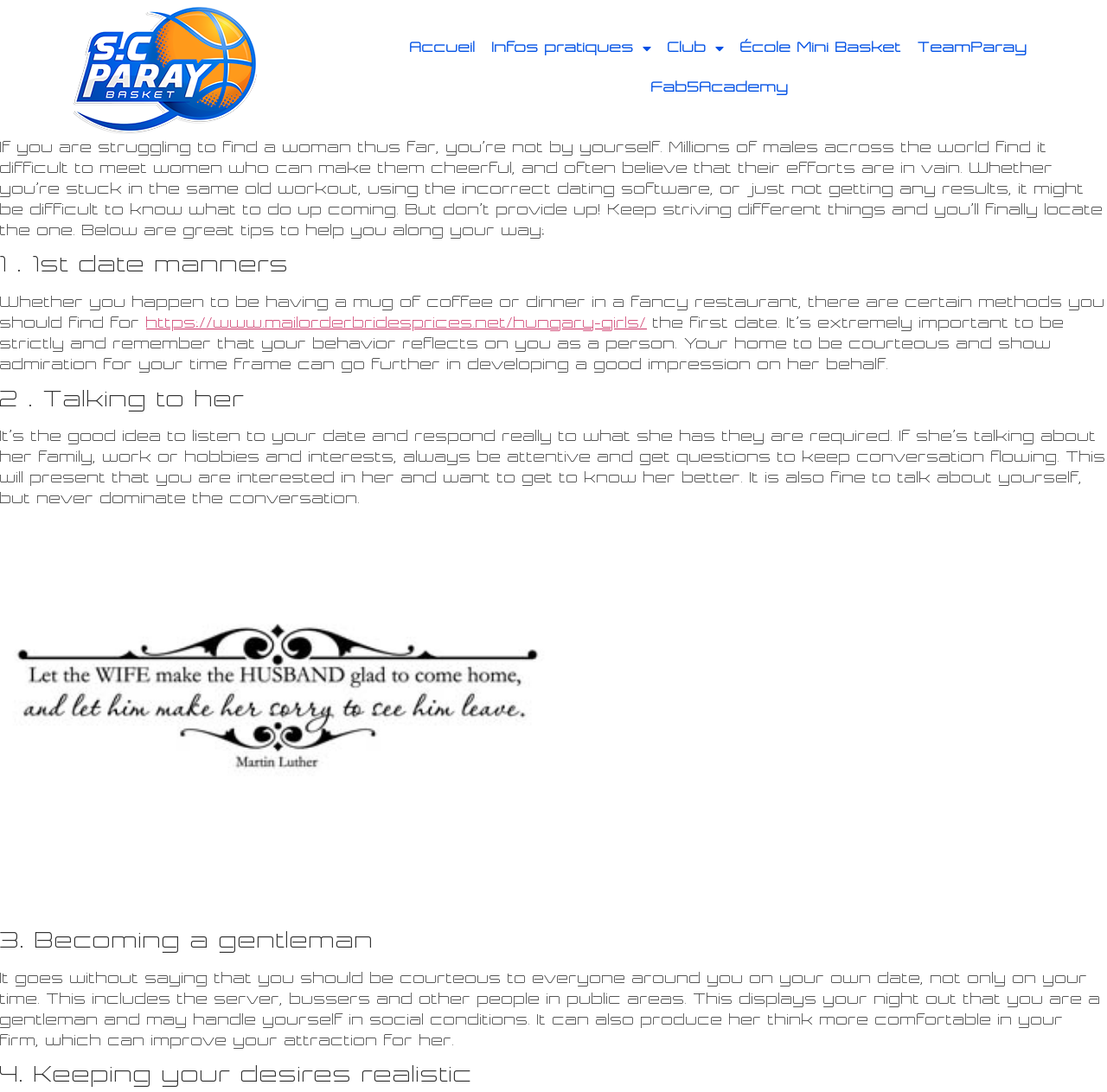Carefully examine the image and provide an in-depth answer to the question: What is the purpose of listening to your date?

The webpage suggests that listening to your date is important to show that you are interested in her and want to get to know her better. It also helps to keep the conversation flowing and prevents dominating the conversation.